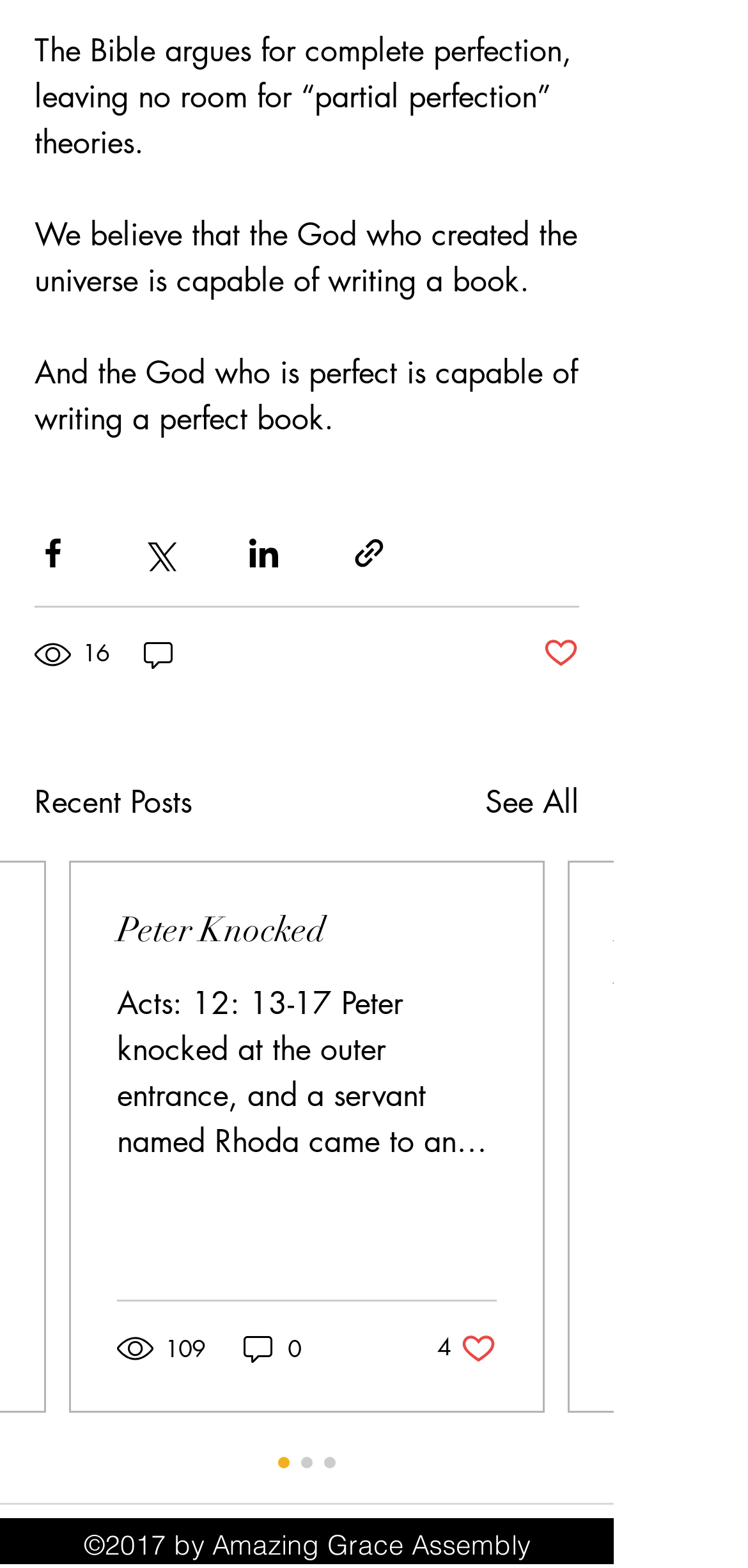Provide a brief response using a word or short phrase to this question:
How many likes does the second article have?

4